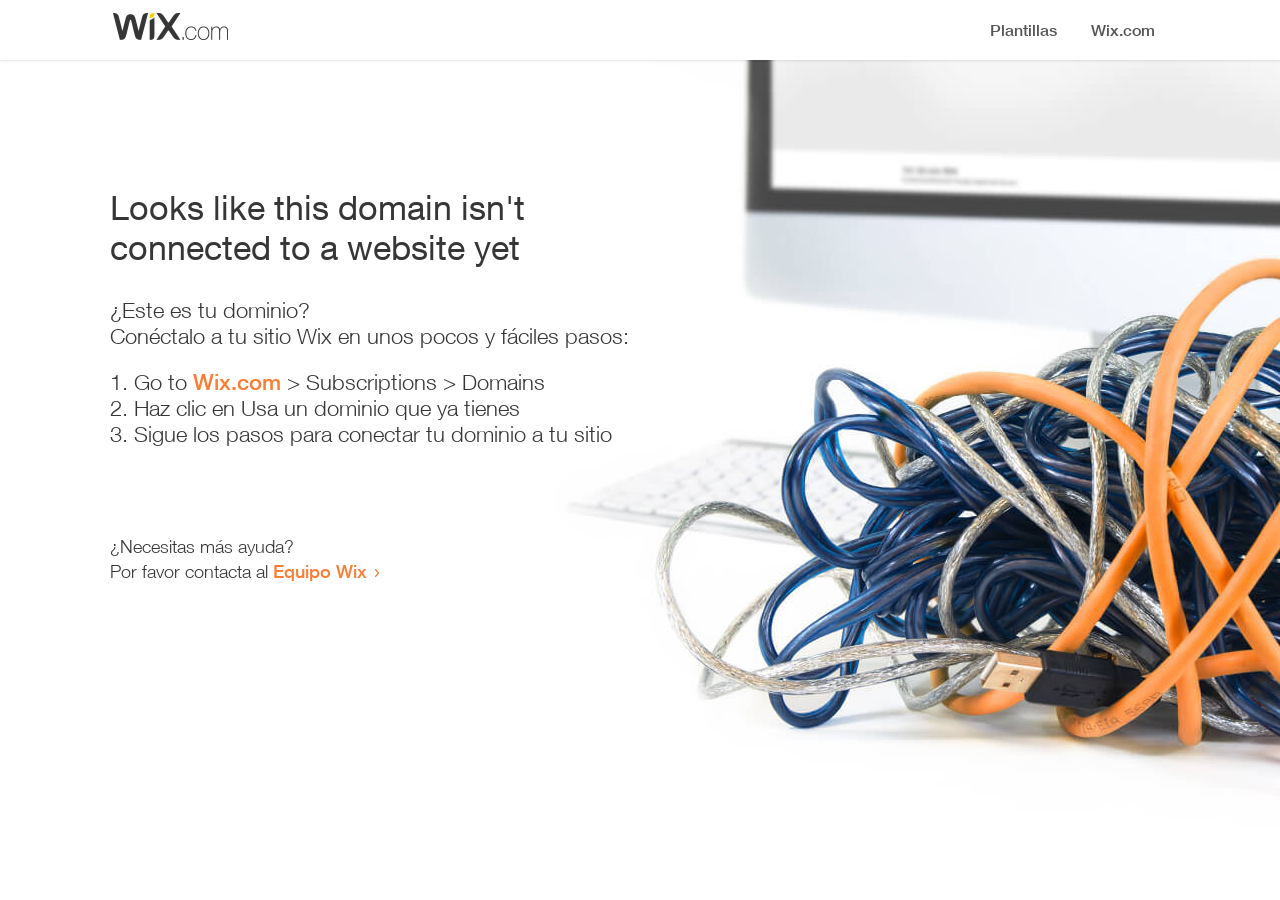Please reply with a single word or brief phrase to the question: 
How many steps are required to connect the domain to a Wix site?

3